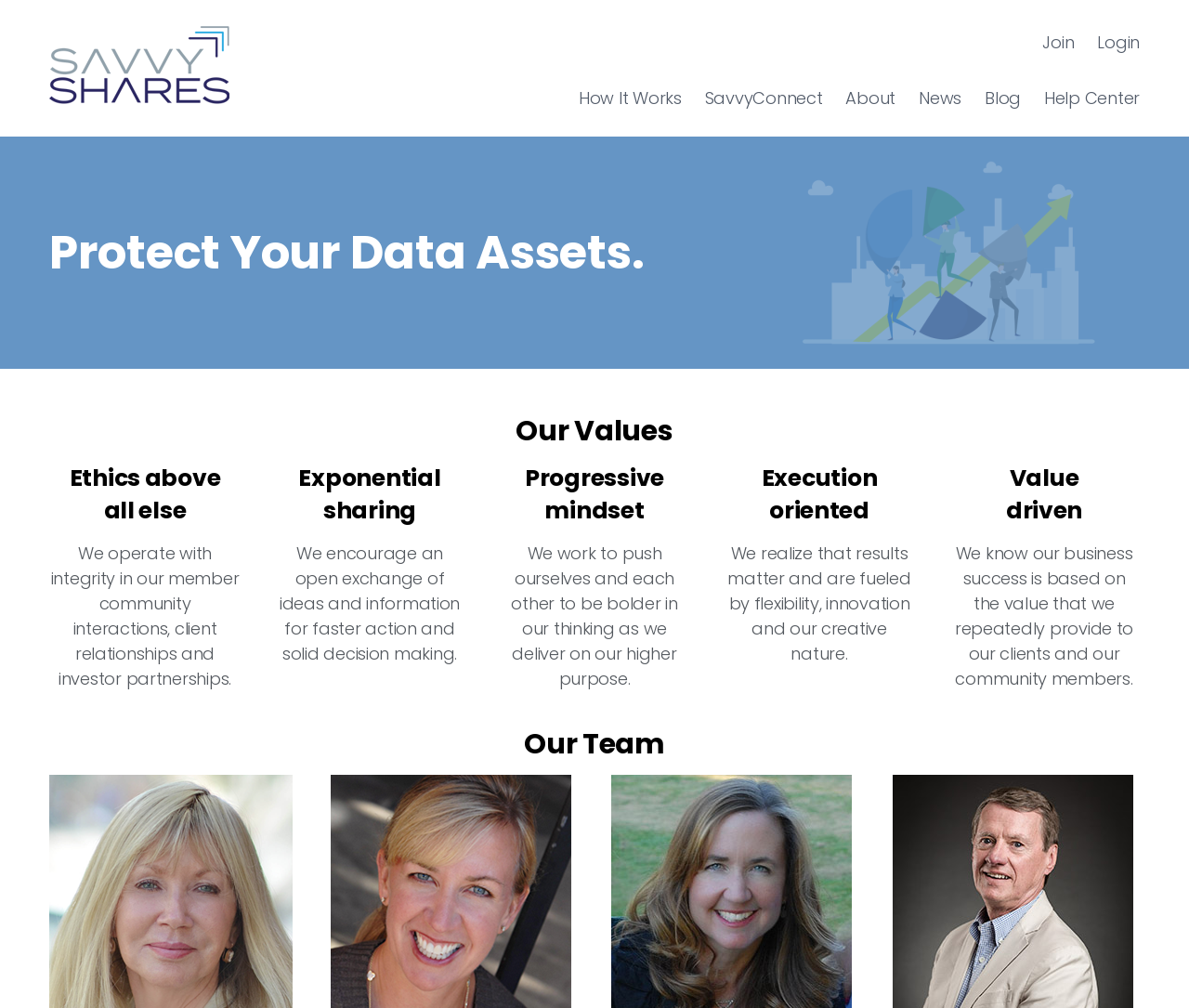Find and provide the bounding box coordinates for the UI element described here: "How It Works". The coordinates should be given as four float numbers between 0 and 1: [left, top, right, bottom].

[0.487, 0.086, 0.573, 0.109]